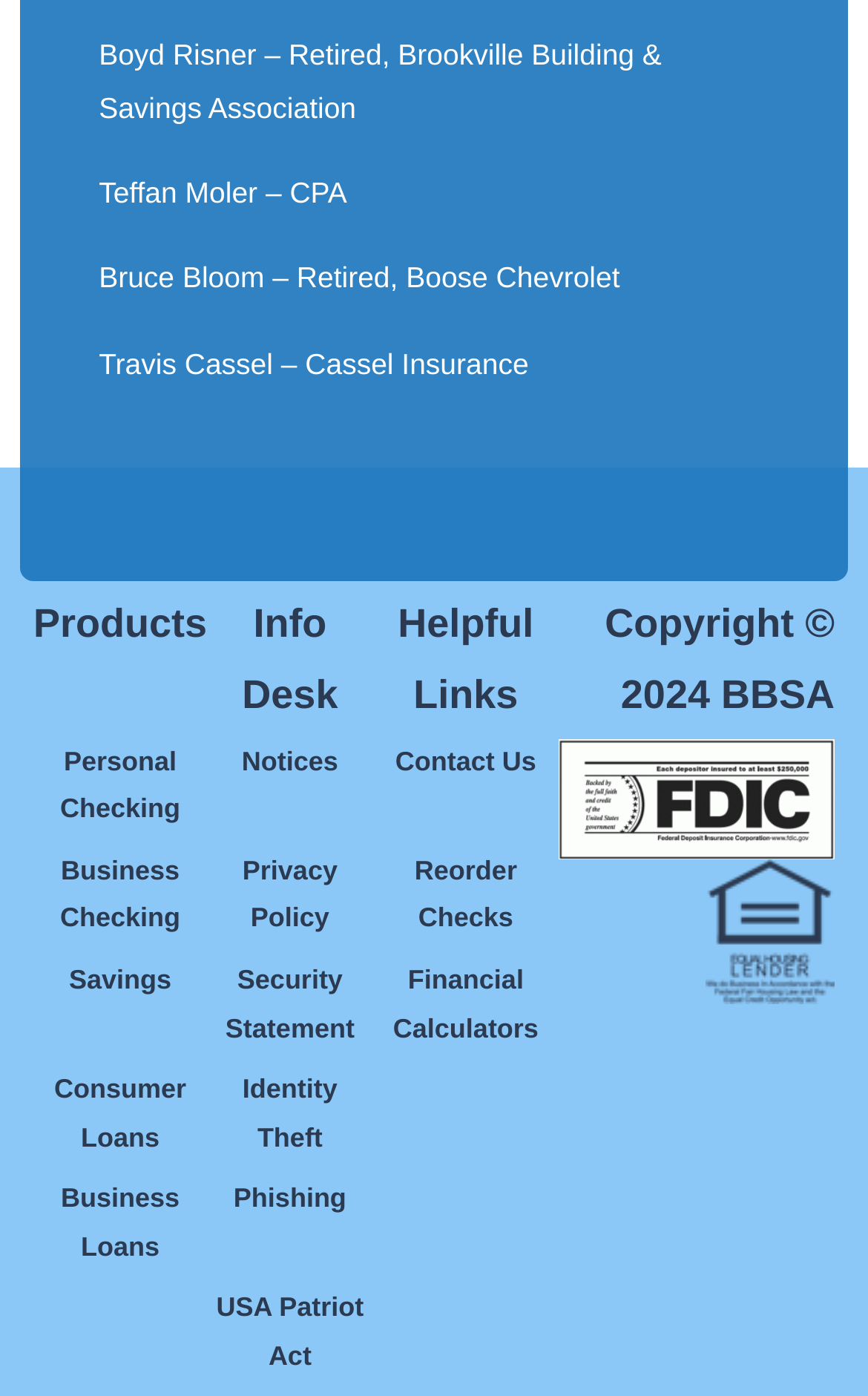Please provide a one-word or short phrase answer to the question:
What is the last link in the table?

USA Patriot Act